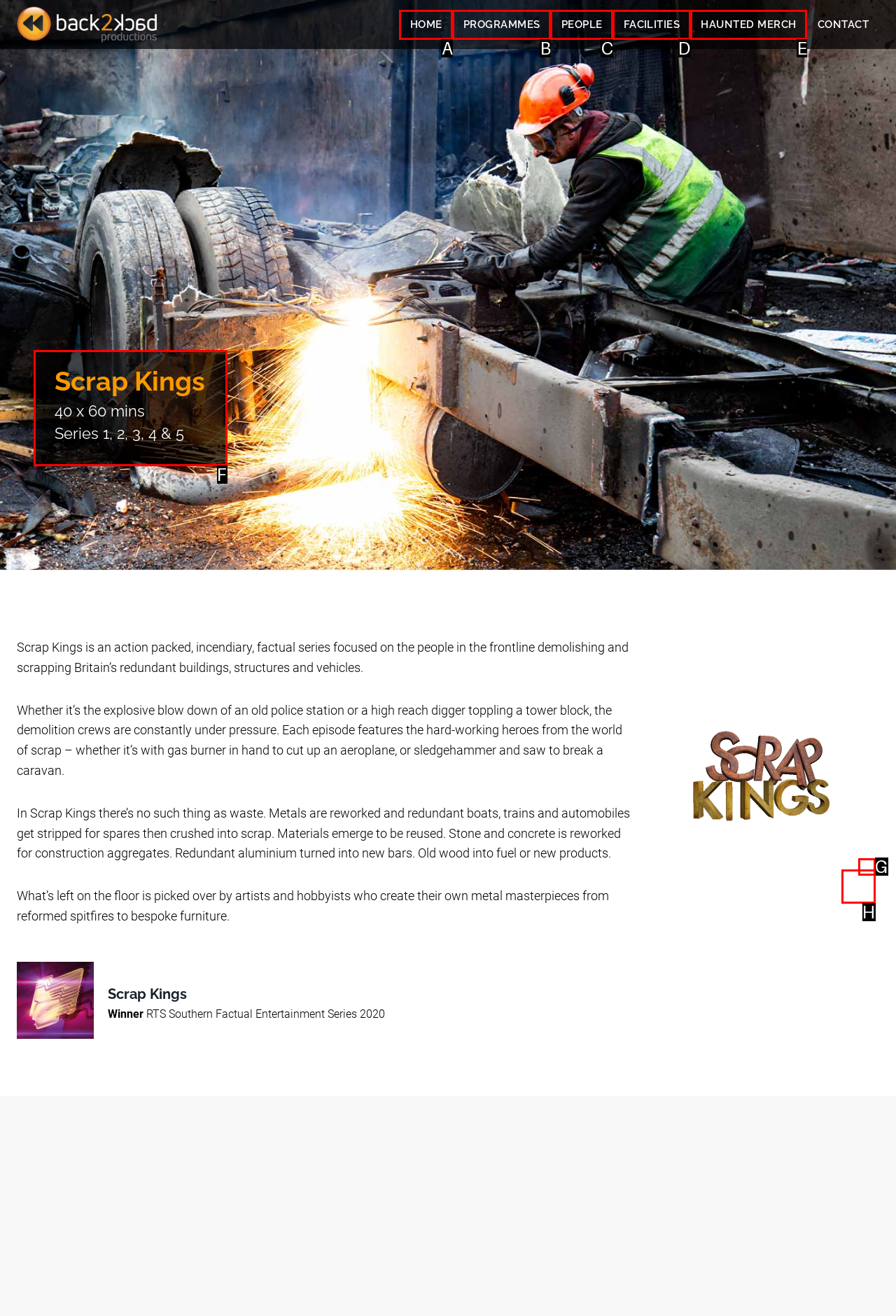Given the description: Home
Identify the letter of the matching UI element from the options.

A